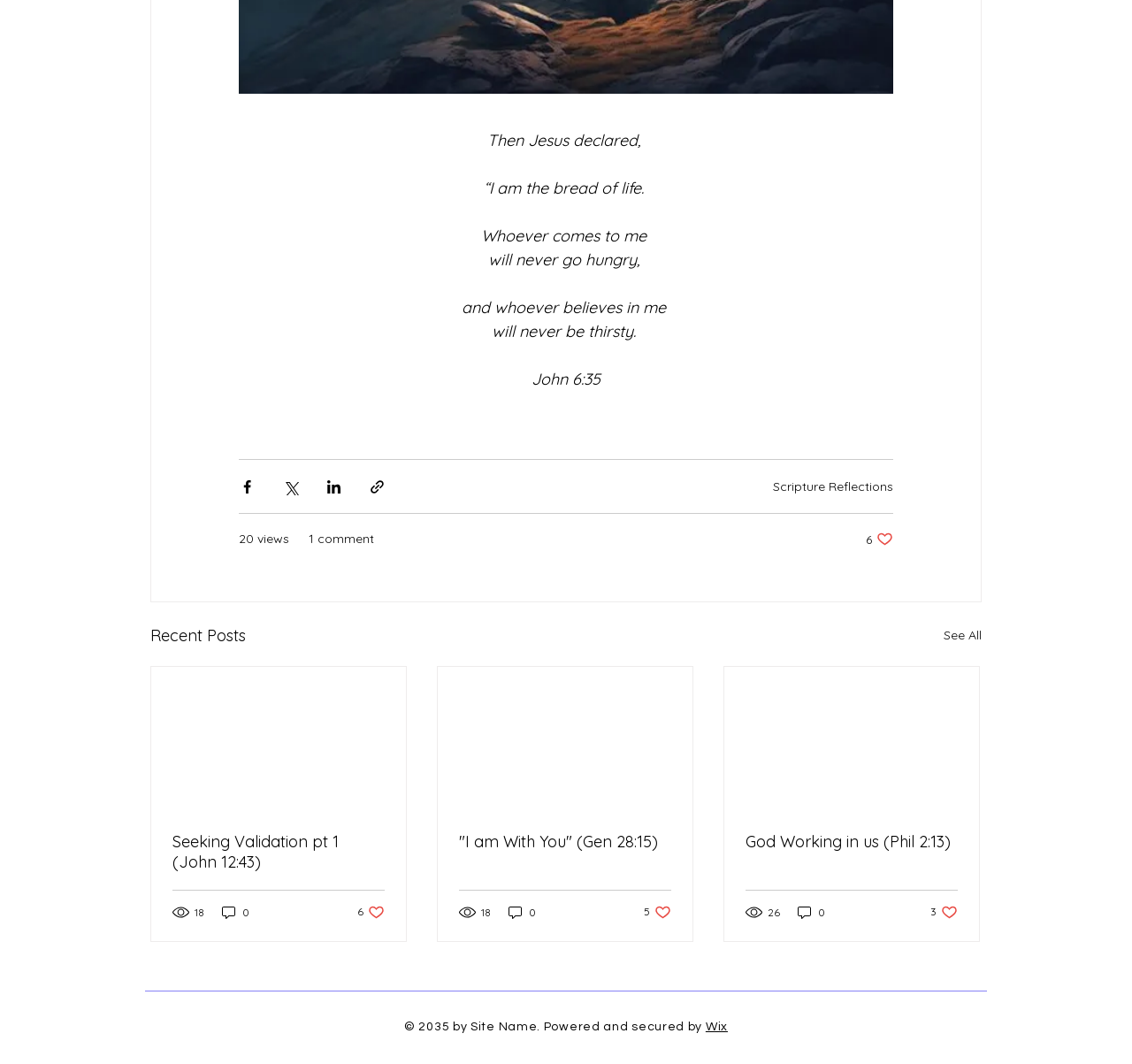What is the Bible verse mentioned at the top?
Utilize the image to construct a detailed and well-explained answer.

The Bible verse mentioned at the top of the webpage is John 6:35, which is indicated by the StaticText element with the text 'John 6:35' and bounding box coordinates [0.47, 0.347, 0.53, 0.366].